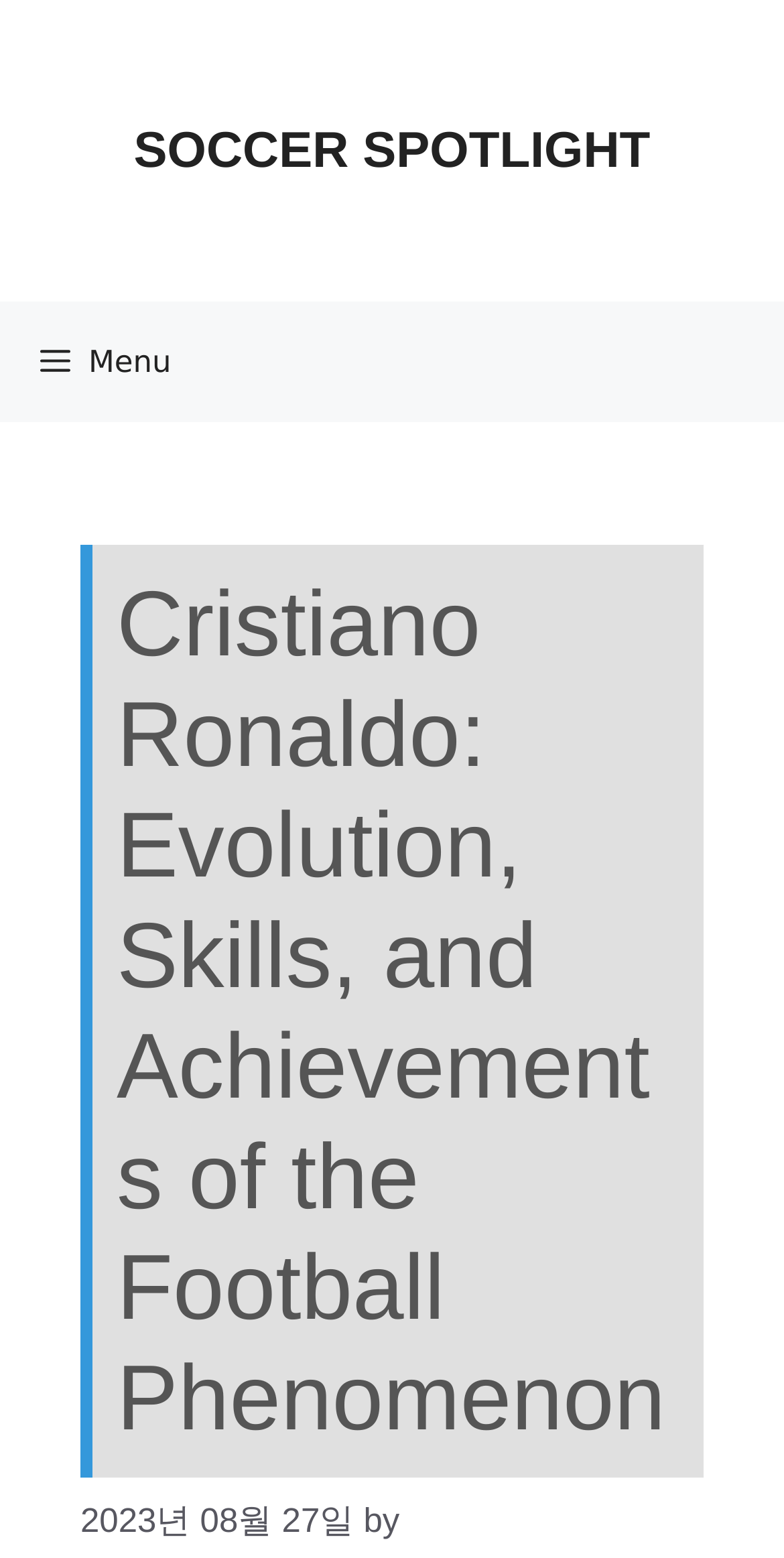Summarize the contents and layout of the webpage in detail.

The webpage is about Cristiano Ronaldo, a renowned football player. At the top of the page, there is a banner that spans the entire width, containing a link to the "SOCCER SPOTLIGHT" site. Below the banner, a primary navigation menu is located, which can be expanded by clicking the "Menu" button.

The main content of the page is headed by a title, "Cristiano Ronaldo: Evolution, Skills, and Achievements of the Football Phenomenon", which is positioned near the top of the page. This title is followed by a timestamp, "2023년 08월 27일", indicating the date of publication, and the author's name, denoted by the text "by".